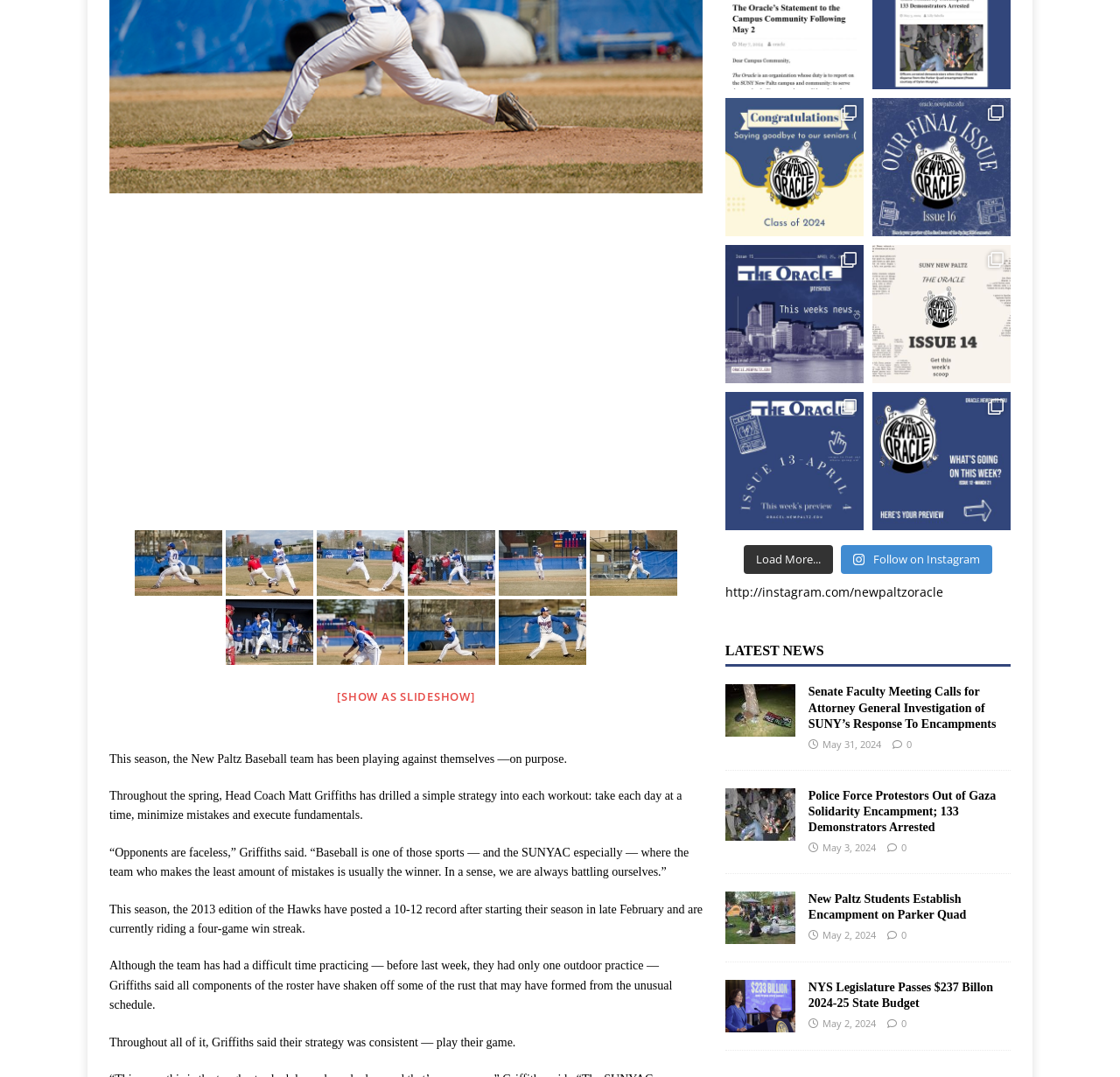Highlight the bounding box of the UI element that corresponds to this description: "[Show as slideshow]".

[0.301, 0.639, 0.424, 0.654]